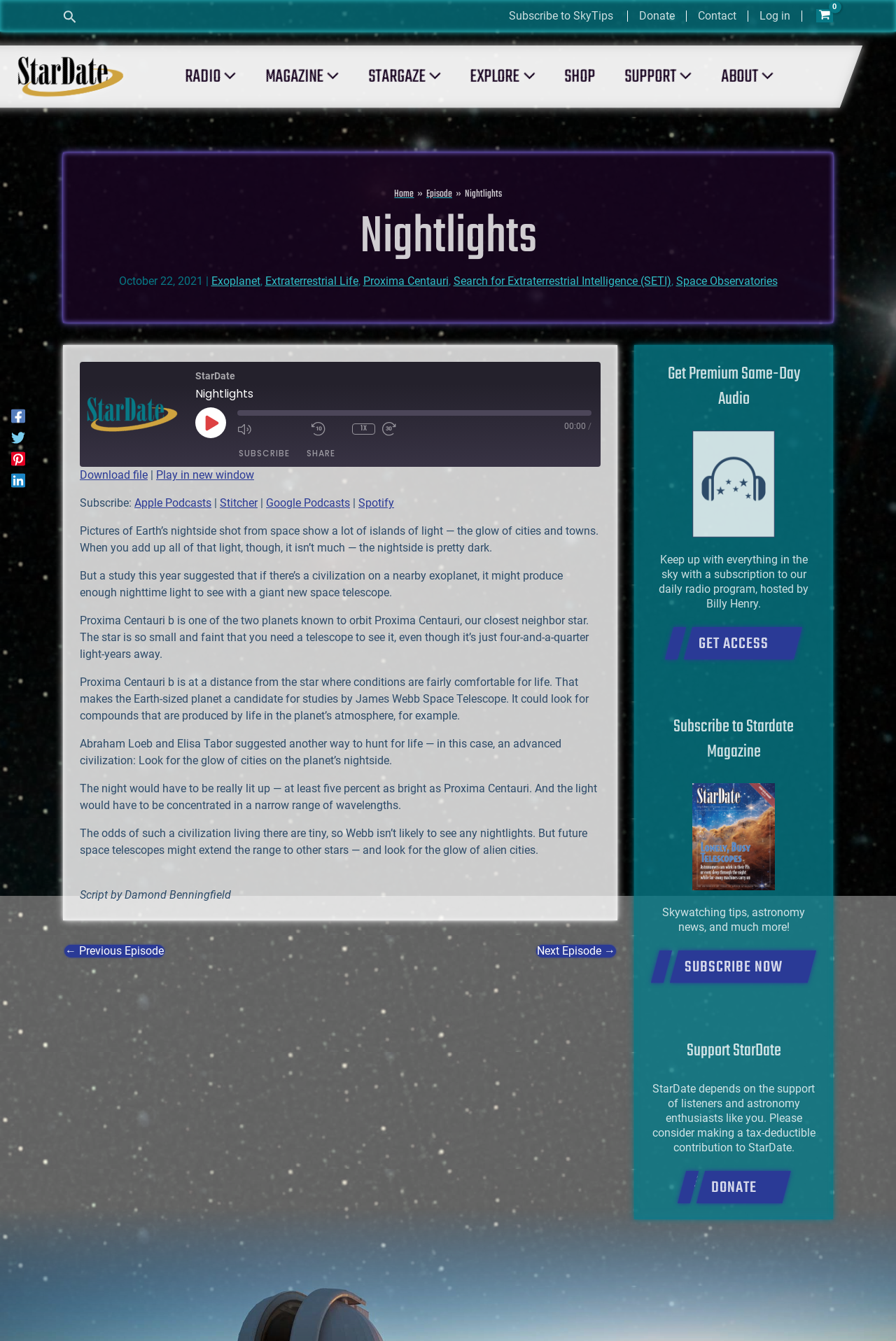Locate the bounding box coordinates of the element you need to click to accomplish the task described by this instruction: "Search for something".

[0.07, 0.008, 0.086, 0.021]